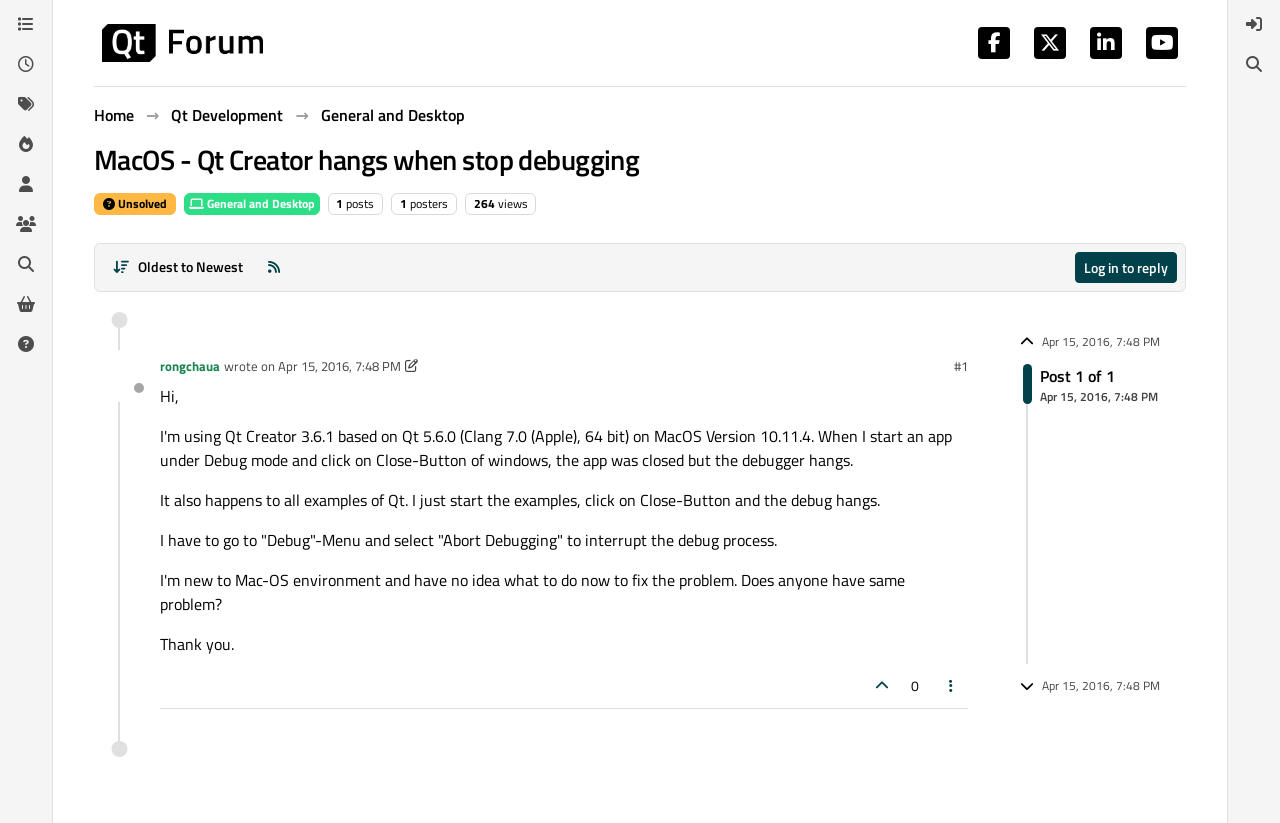Determine the bounding box for the HTML element described here: "Apr 15, 2016, 7:48 PM". The coordinates should be given as [left, top, right, bottom] with each number being a float between 0 and 1.

[0.794, 0.399, 0.909, 0.433]